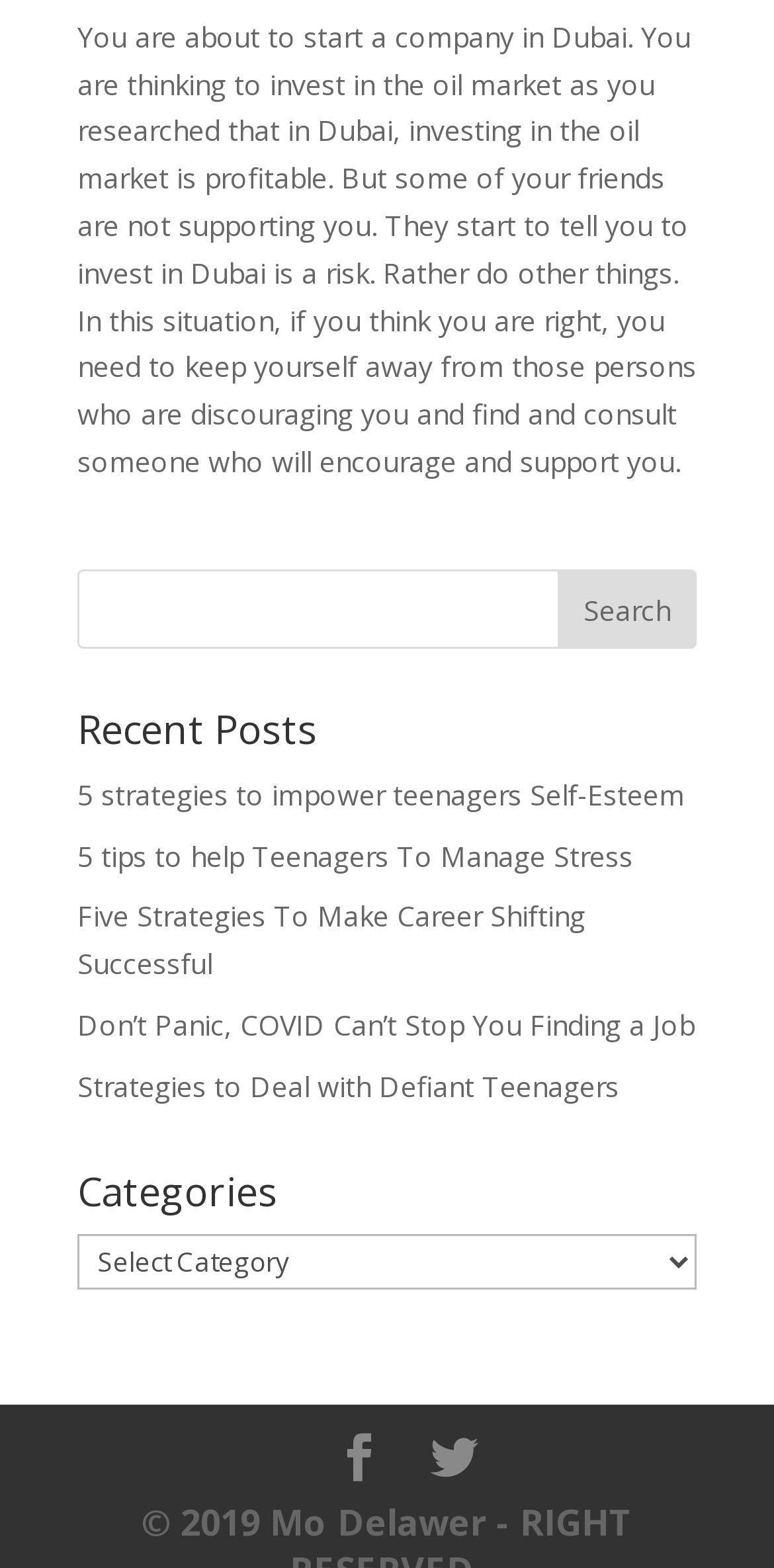Please indicate the bounding box coordinates of the element's region to be clicked to achieve the instruction: "click on the 'Search' button". Provide the coordinates as four float numbers between 0 and 1, i.e., [left, top, right, bottom].

[0.721, 0.363, 0.9, 0.413]